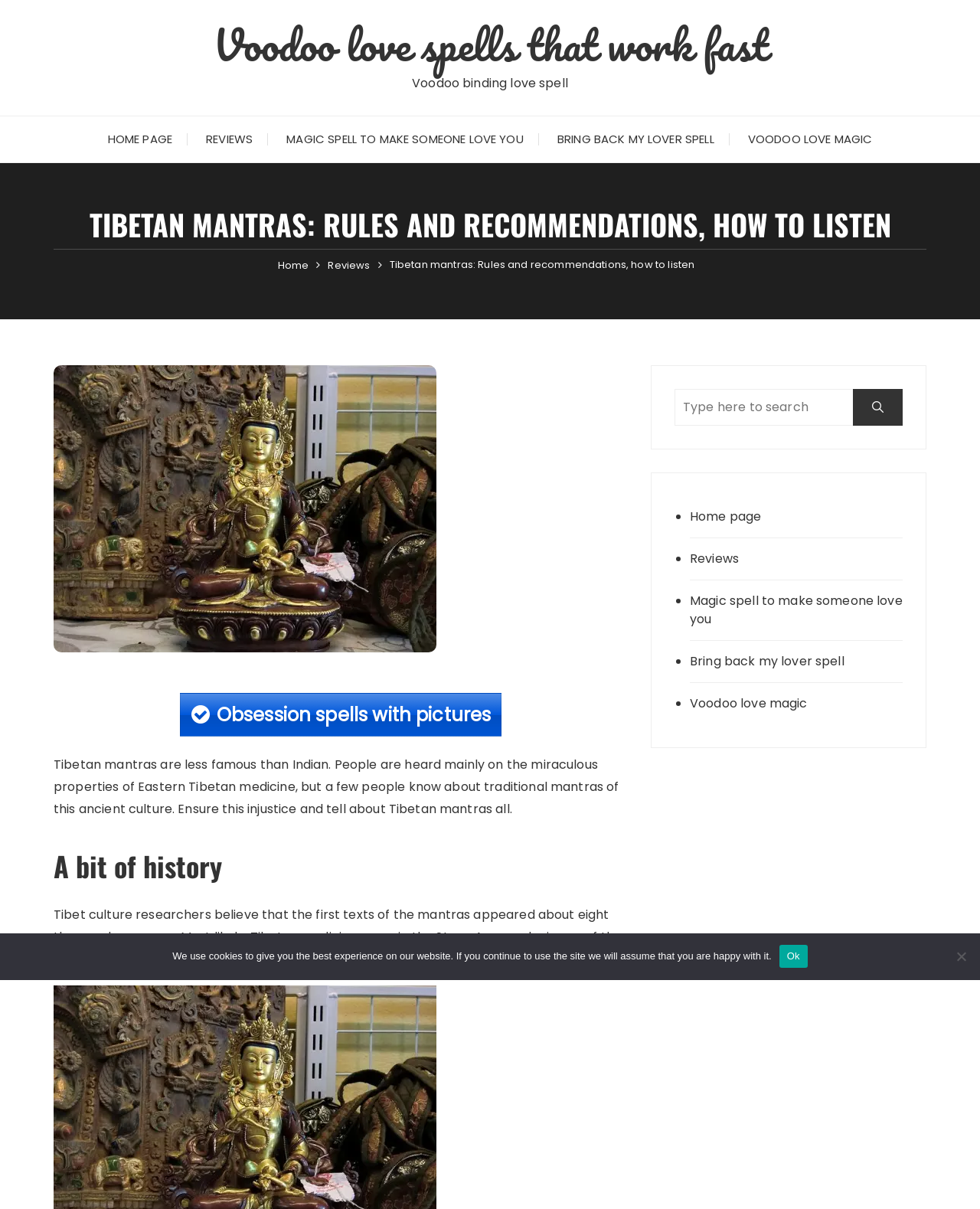How many navigation links are there in the breadcrumbs?
Using the visual information, reply with a single word or short phrase.

3